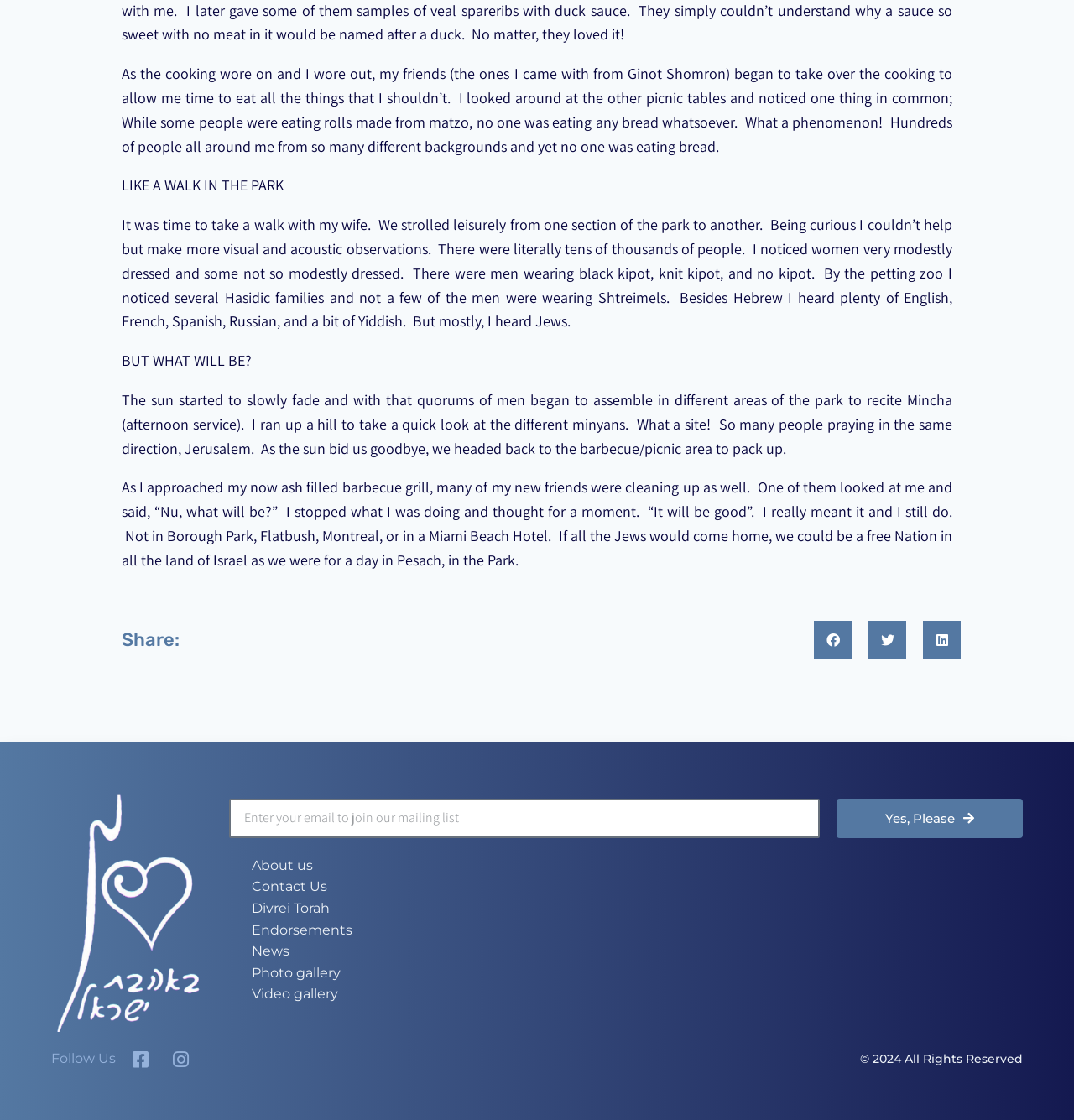Find the bounding box coordinates for the HTML element specified by: "Video gallery".

[0.234, 0.88, 0.315, 0.895]